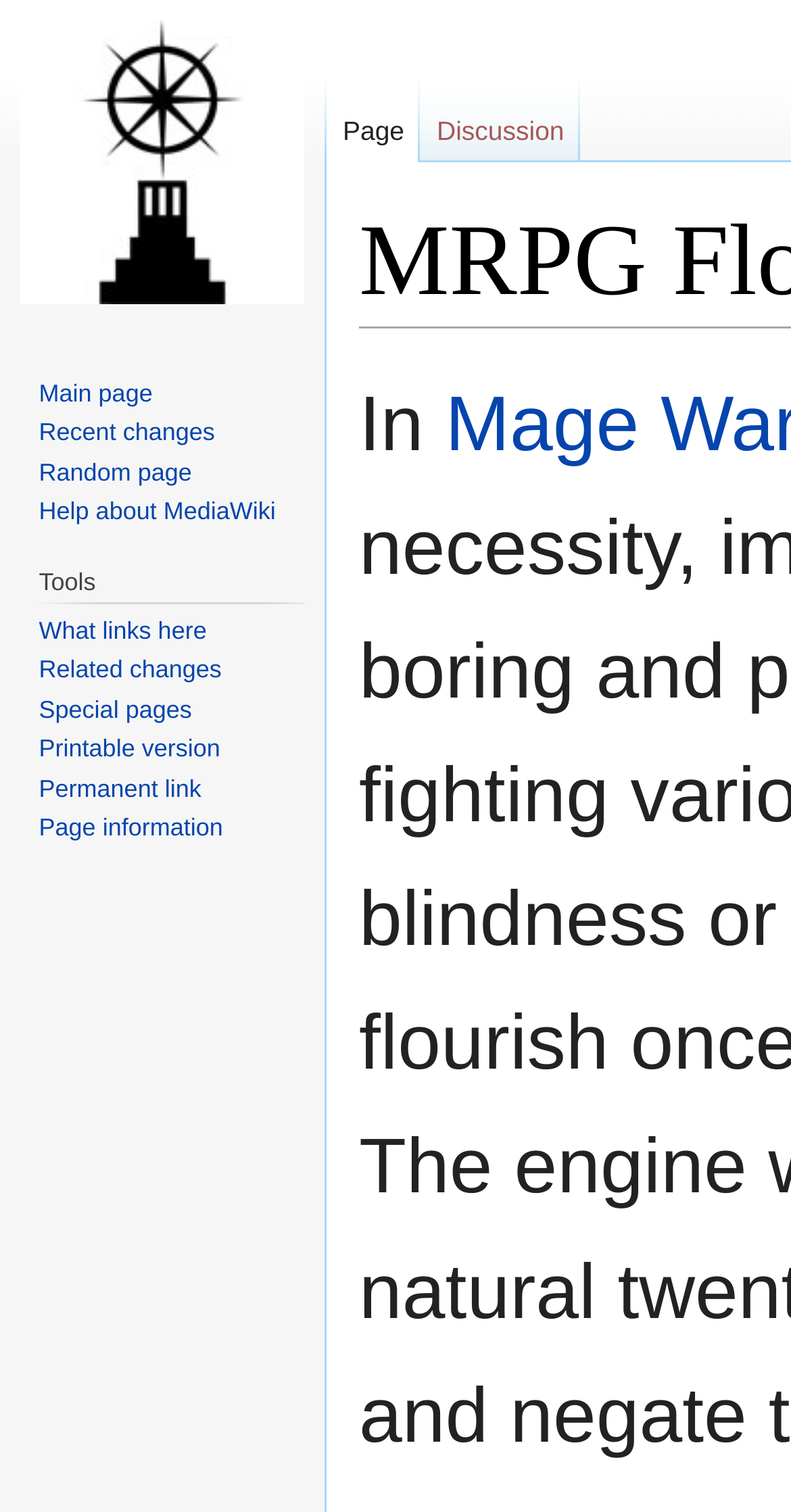Please identify the bounding box coordinates of the element's region that should be clicked to execute the following instruction: "Enter your email in the 'Email' field". The bounding box coordinates must be four float numbers between 0 and 1, i.e., [left, top, right, bottom].

None